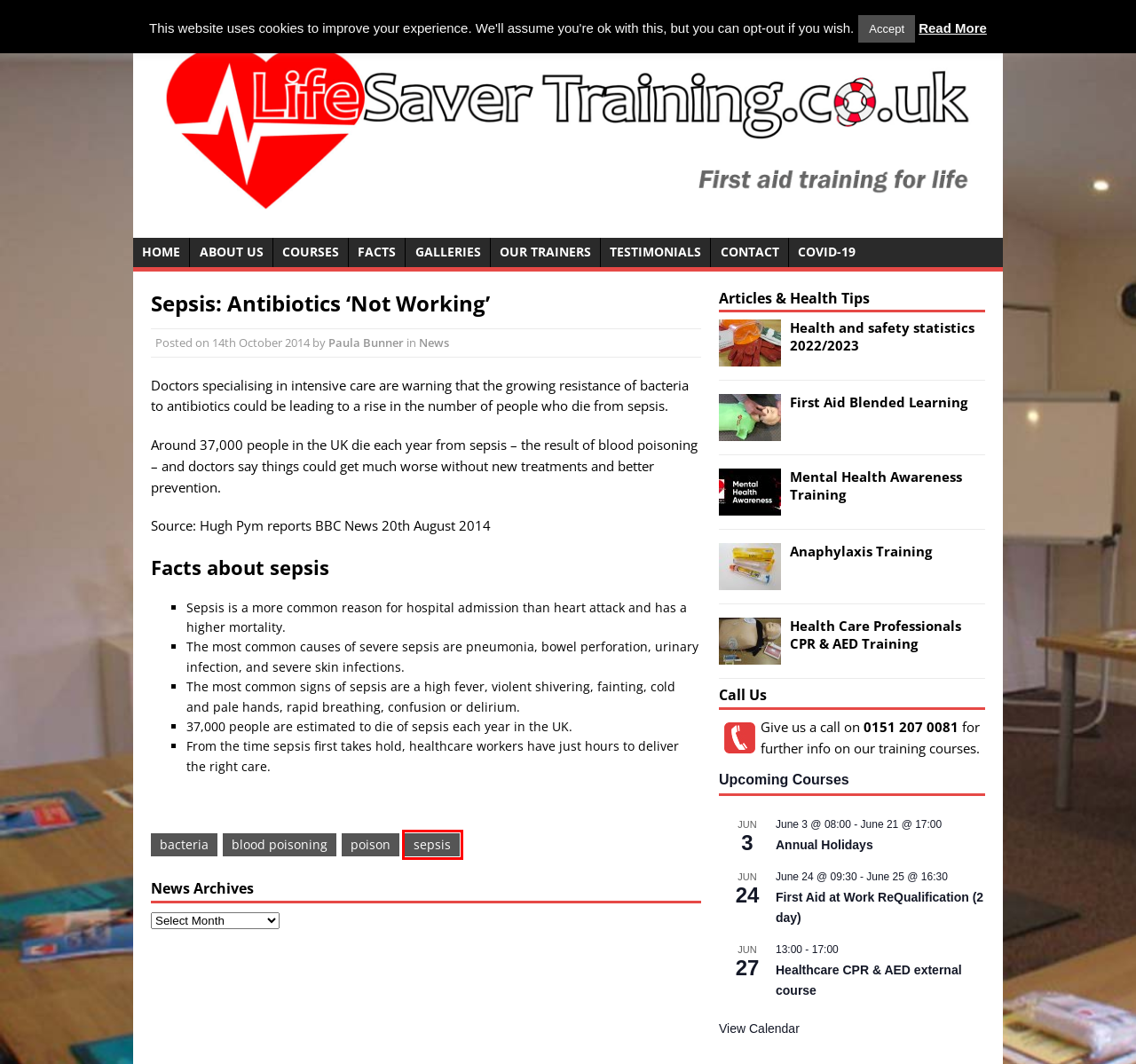You have a screenshot of a webpage where a red bounding box highlights a specific UI element. Identify the description that best matches the resulting webpage after the highlighted element is clicked. The choices are:
A. Courses – LifeSaver Training
B. sepsis – LifeSaver Training
C. About Us – LifeSaver Training
D. Paula Bunner – LifeSaver Training
E. Anaphylaxis Training – LifeSaver Training
F. Mental Health Awareness Training – LifeSaver Training
G. bacteria – LifeSaver Training
H. blood poisoning – LifeSaver Training

B